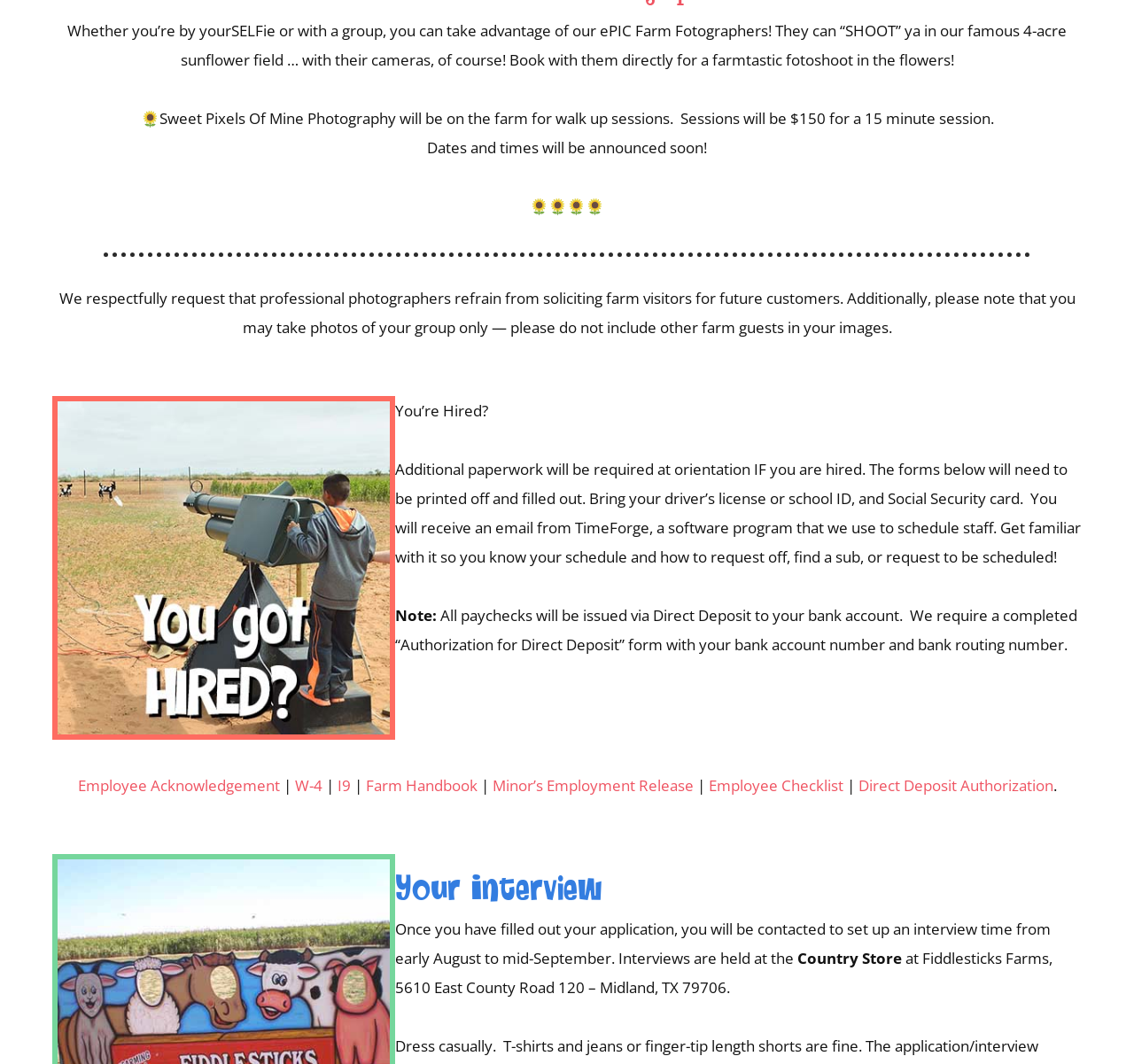Using the given element description, provide the bounding box coordinates (top-left x, top-left y, bottom-right x, bottom-right y) for the corresponding UI element in the screenshot: Minor’s Employment Release

[0.434, 0.728, 0.611, 0.747]